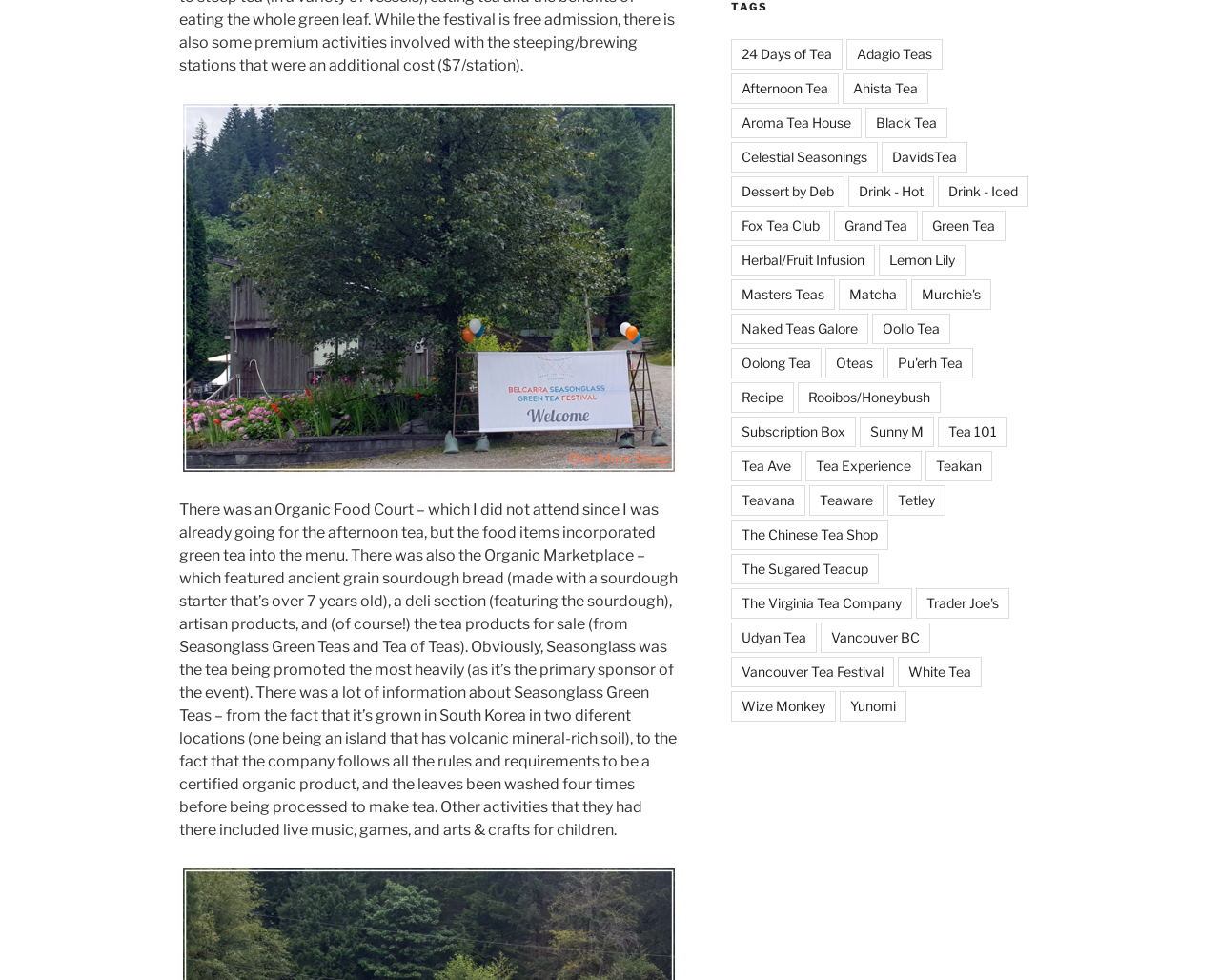Analyze the image and give a detailed response to the question:
What is the primary sponsor of the event?

The primary sponsor of the event is Seasonglass, which is mentioned in the text as the company that follows all the rules and requirements to be a certified organic product, and the leaves been washed four times before being processed to make tea.